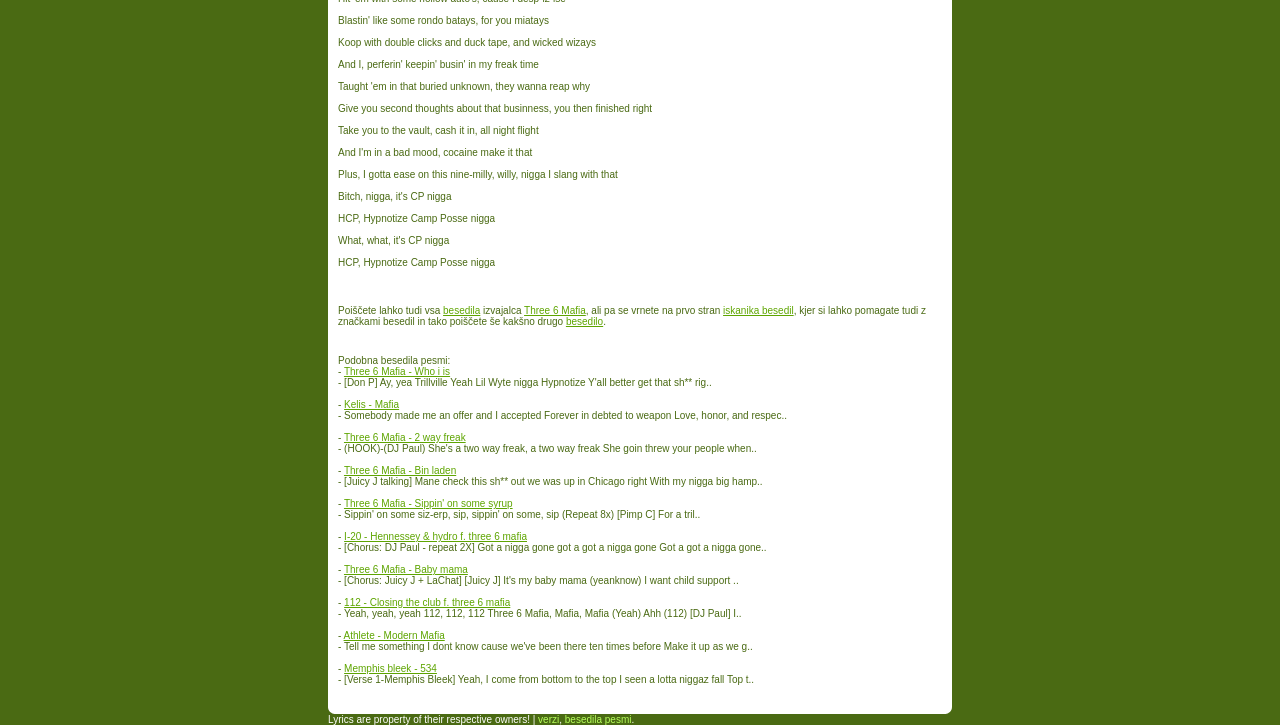Determine the bounding box coordinates of the clickable region to execute the instruction: "Search for lyrics with the link 'iskanika besedil'". The coordinates should be four float numbers between 0 and 1, denoted as [left, top, right, bottom].

[0.565, 0.421, 0.62, 0.436]